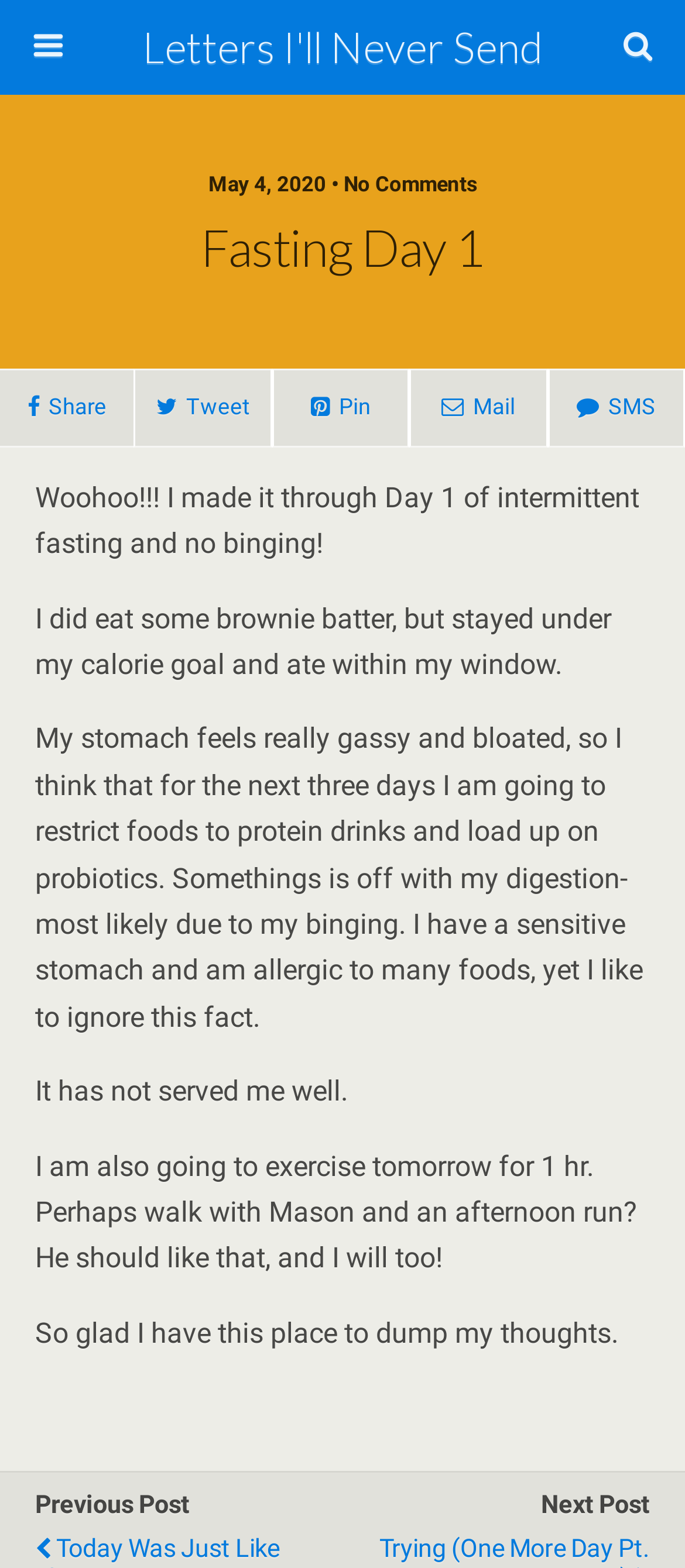Using the format (top-left x, top-left y, bottom-right x, bottom-right y), and given the element description, identify the bounding box coordinates within the screenshot: name="s" placeholder="Search this website…"

[0.056, 0.066, 0.759, 0.094]